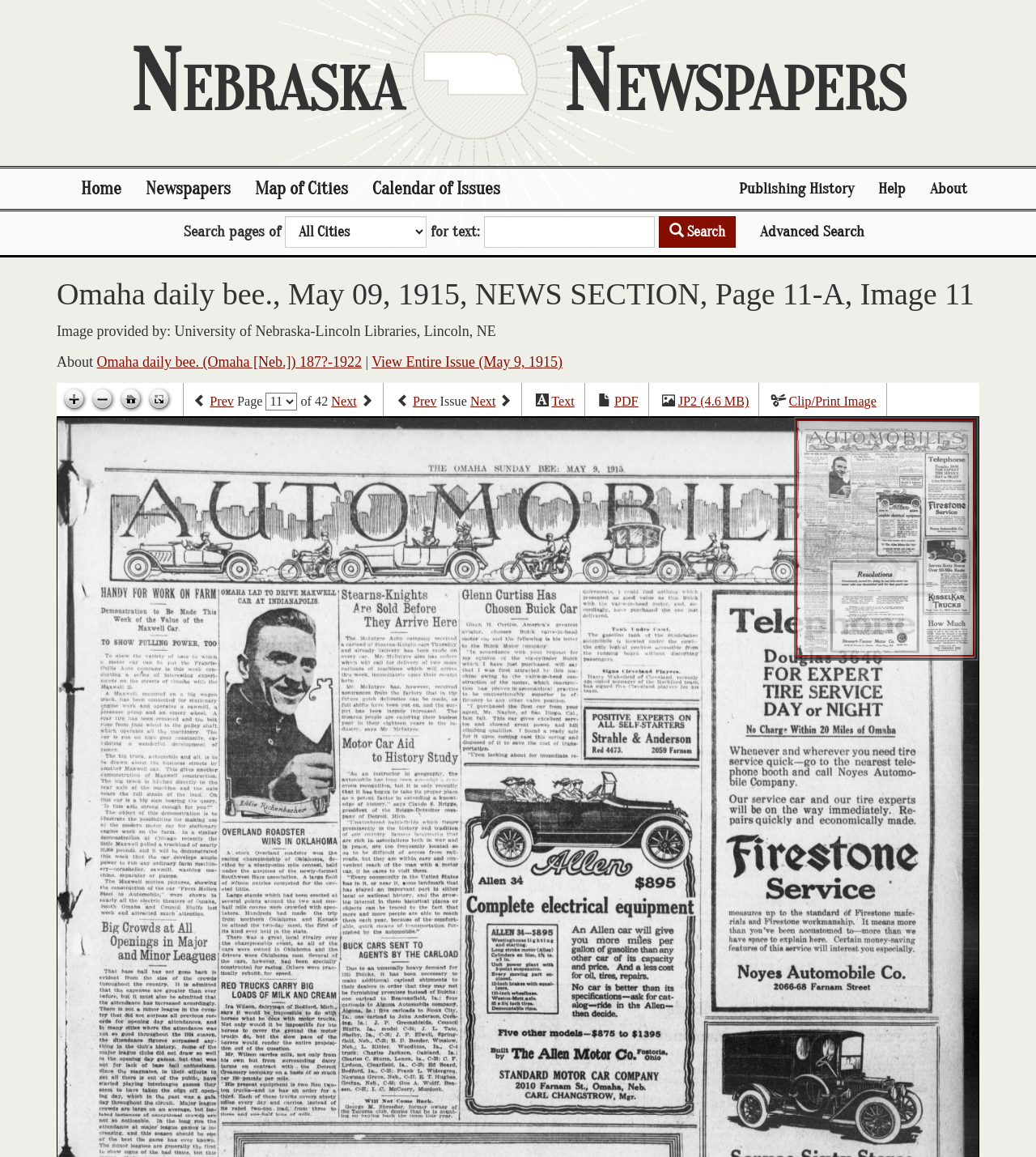What is the name of the library that provided the image?
Please provide a comprehensive answer to the question based on the webpage screenshot.

I found the answer by looking at the text 'Image provided by: University of Nebraska-Lincoln Libraries, Lincoln, NE' which indicates that the image was provided by the University of Nebraska-Lincoln Libraries.